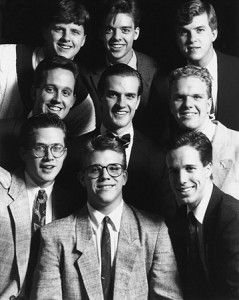Using the information from the screenshot, answer the following question thoroughly:
What is the attire of the front row students?

According to the caption, the front row features three individuals in suits, including one wearing glasses, which indicates that they are formally dressed.